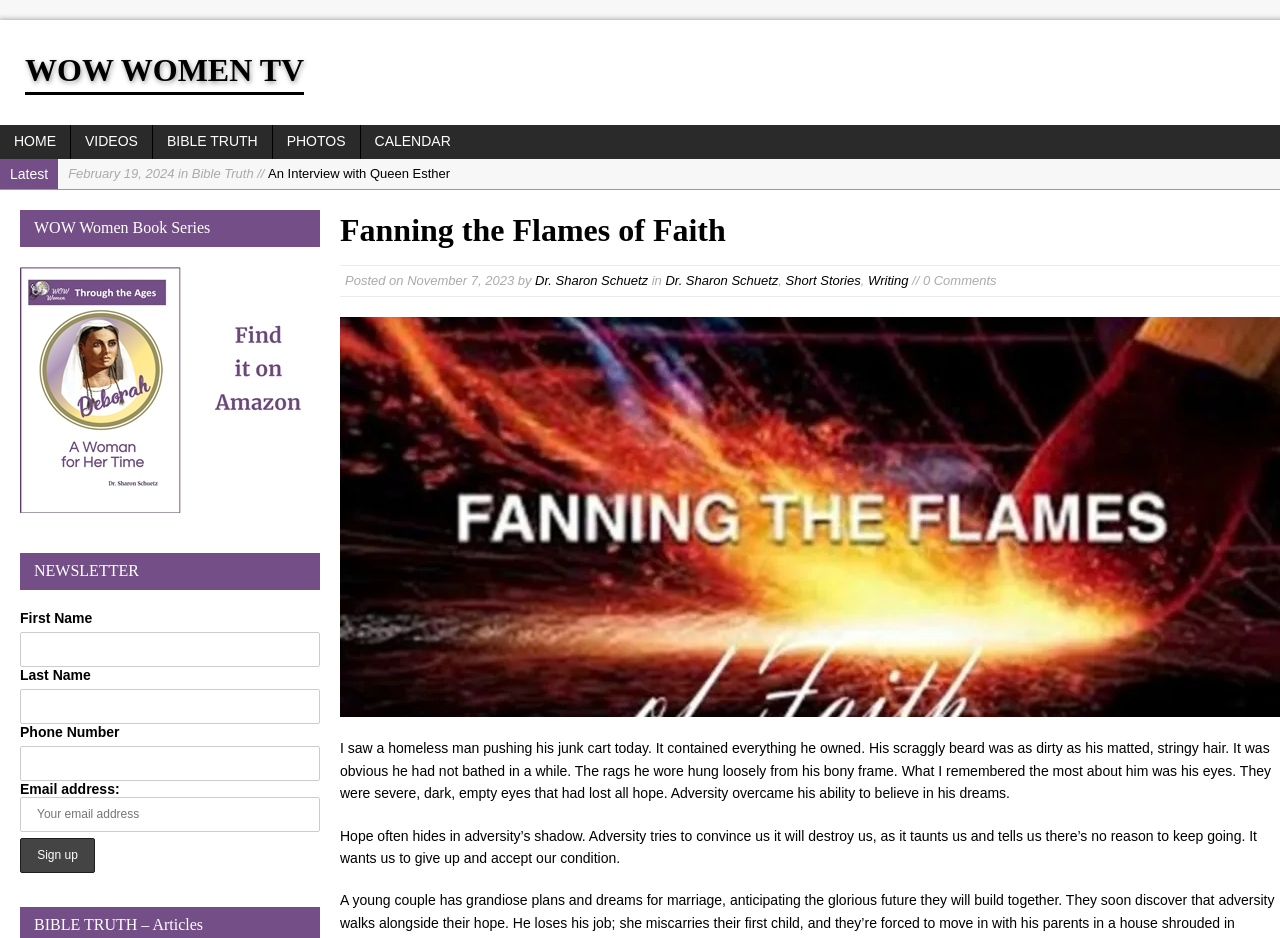Indicate the bounding box coordinates of the clickable region to achieve the following instruction: "View the 'BIBLE TRUTH' page."

[0.119, 0.133, 0.212, 0.169]